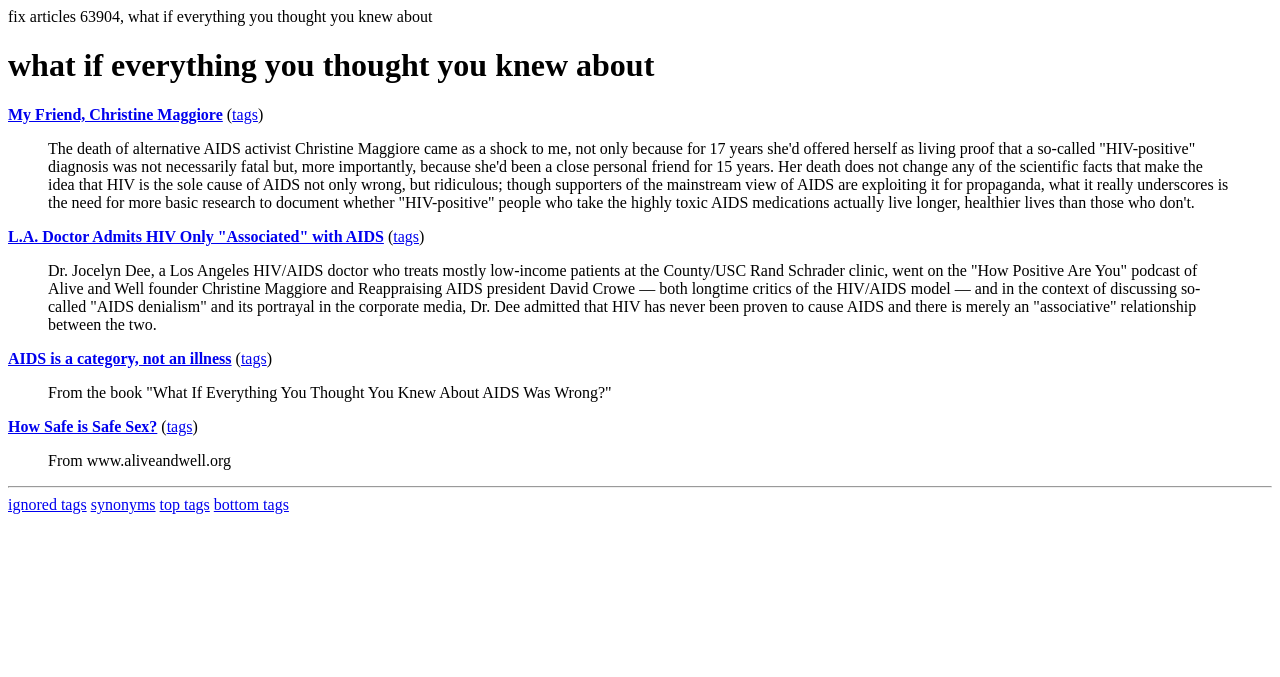What is the topic of the first article?
Can you offer a detailed and complete answer to this question?

The first article is about AIDS, as indicated by the text 'what if everything you thought you knew about' in the heading and the content of the blockquote, which discusses the death of alternative AIDS activist Christine Maggiore.